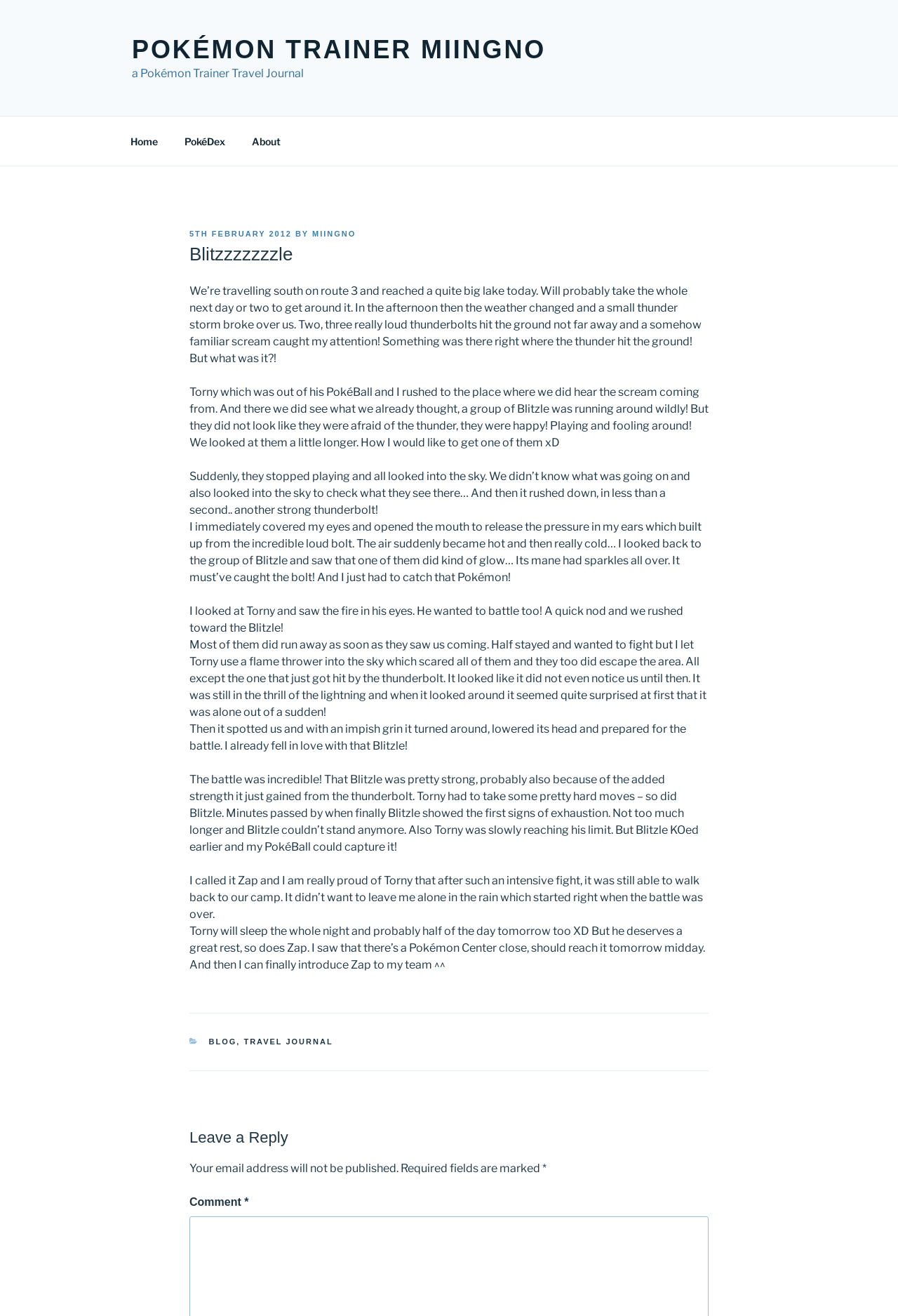Please reply with a single word or brief phrase to the question: 
What is the type of Pokémon that was caught?

Blitzle